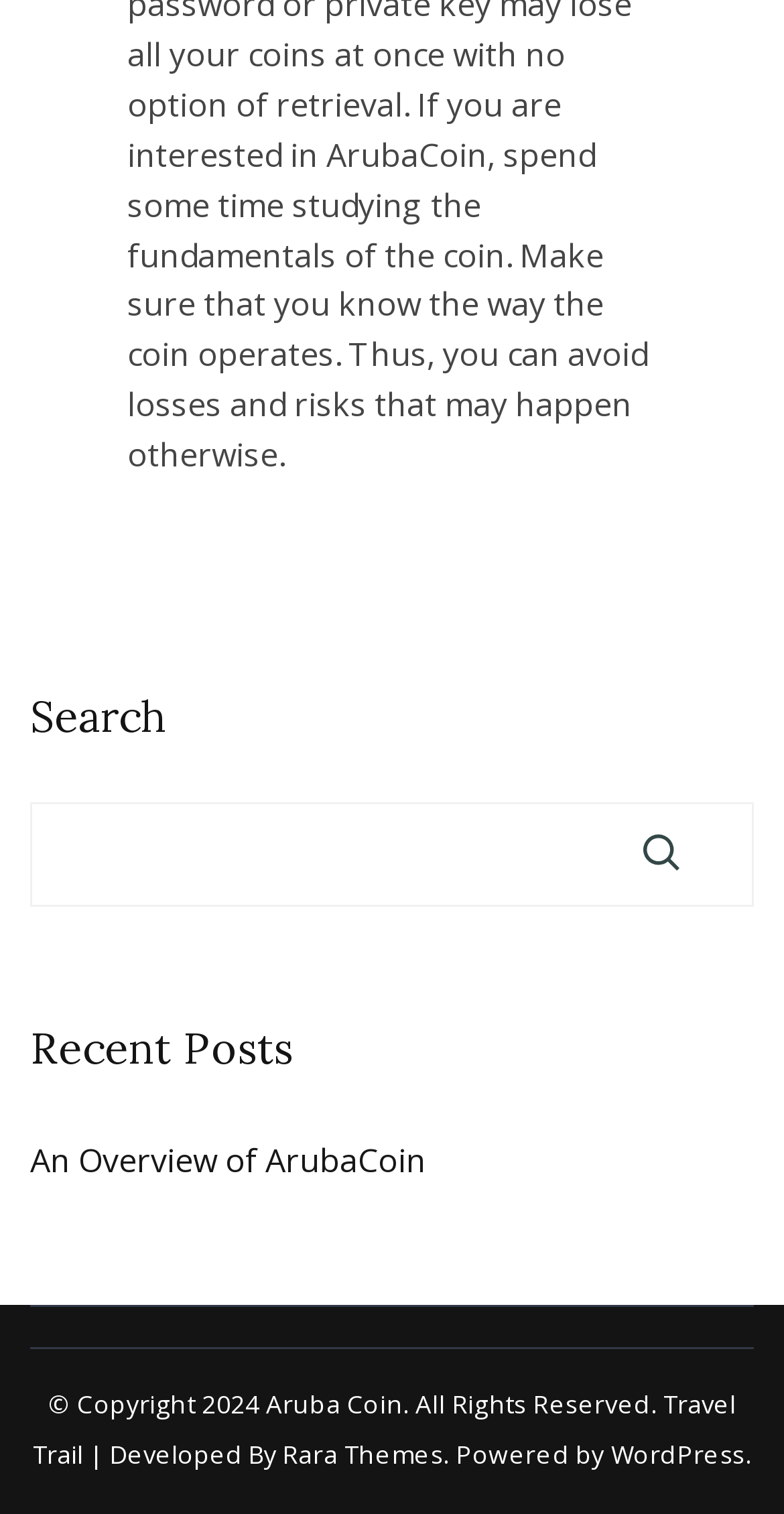Using the element description: "Twitter", determine the bounding box coordinates. The coordinates should be in the format [left, top, right, bottom], with values between 0 and 1.

None